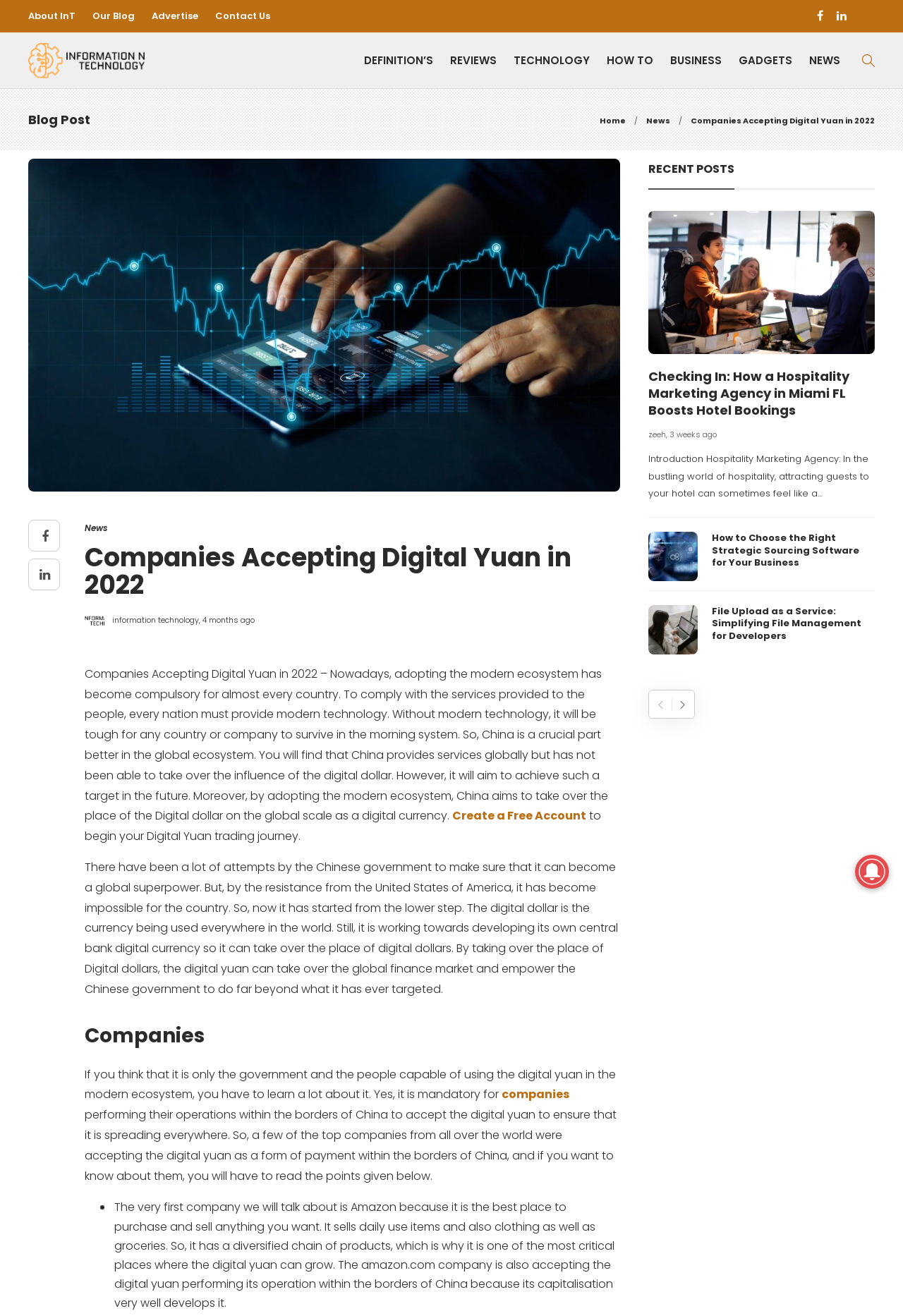Please answer the following query using a single word or phrase: 
What is the purpose of China's digital yuan?

To take over the global finance market